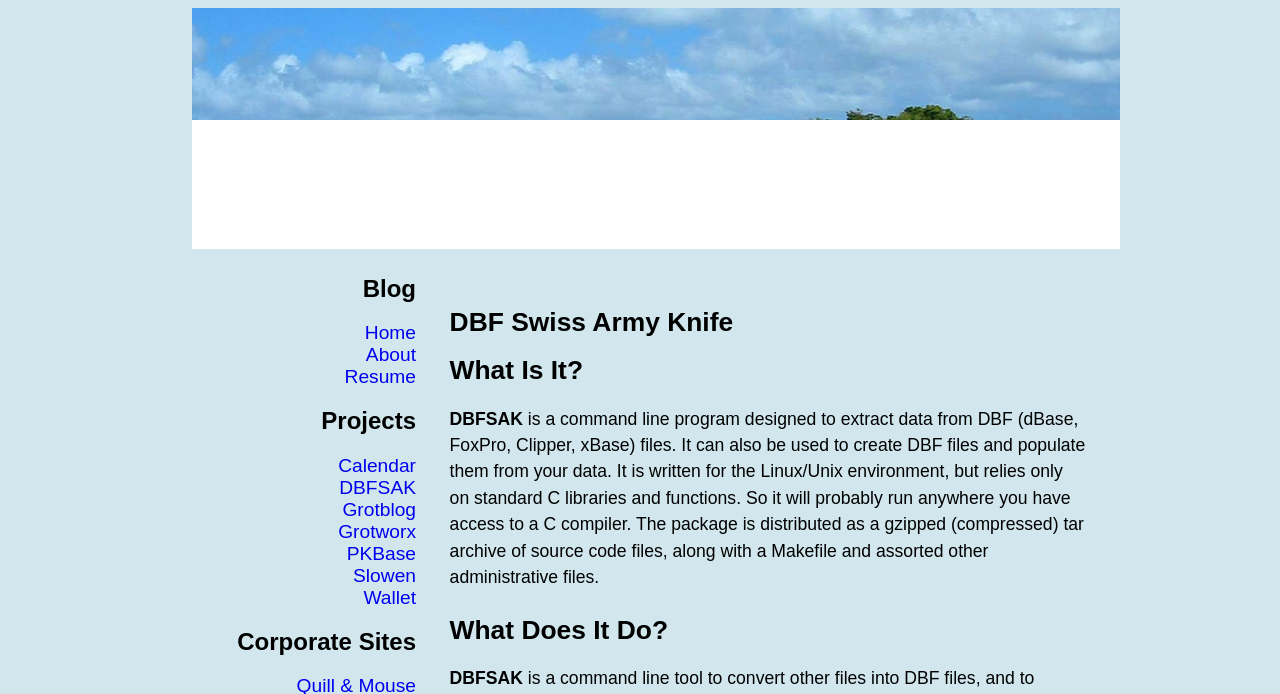Locate the bounding box coordinates of the element that needs to be clicked to carry out the instruction: "learn about DBFSAK". The coordinates should be given as four float numbers ranging from 0 to 1, i.e., [left, top, right, bottom].

[0.265, 0.687, 0.325, 0.717]